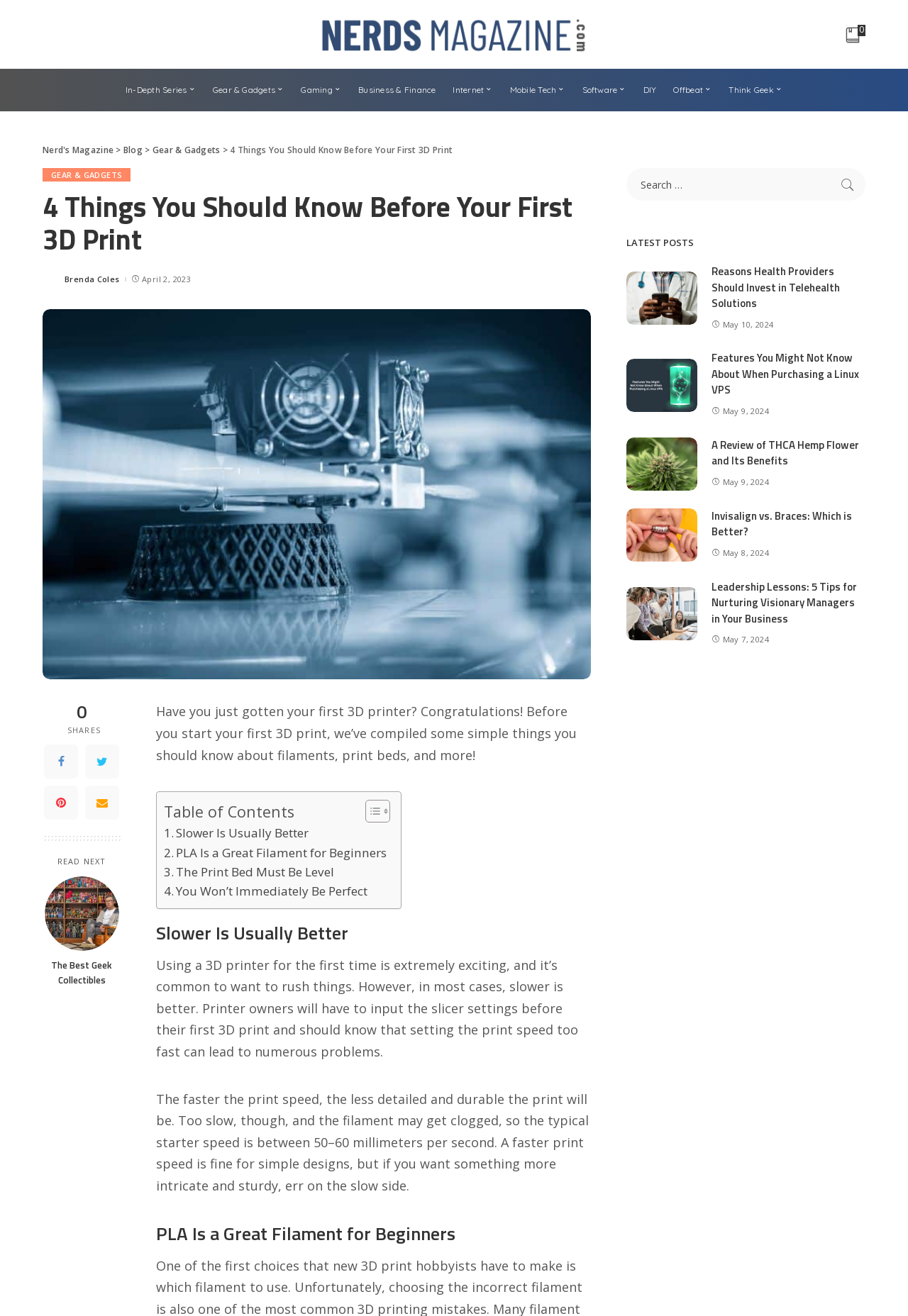What is the date of the article?
Kindly give a detailed and elaborate answer to the question.

I found the date of the article by looking at the section below the author's name, where it says 'Posted by' followed by the date 'April 2, 2023'.